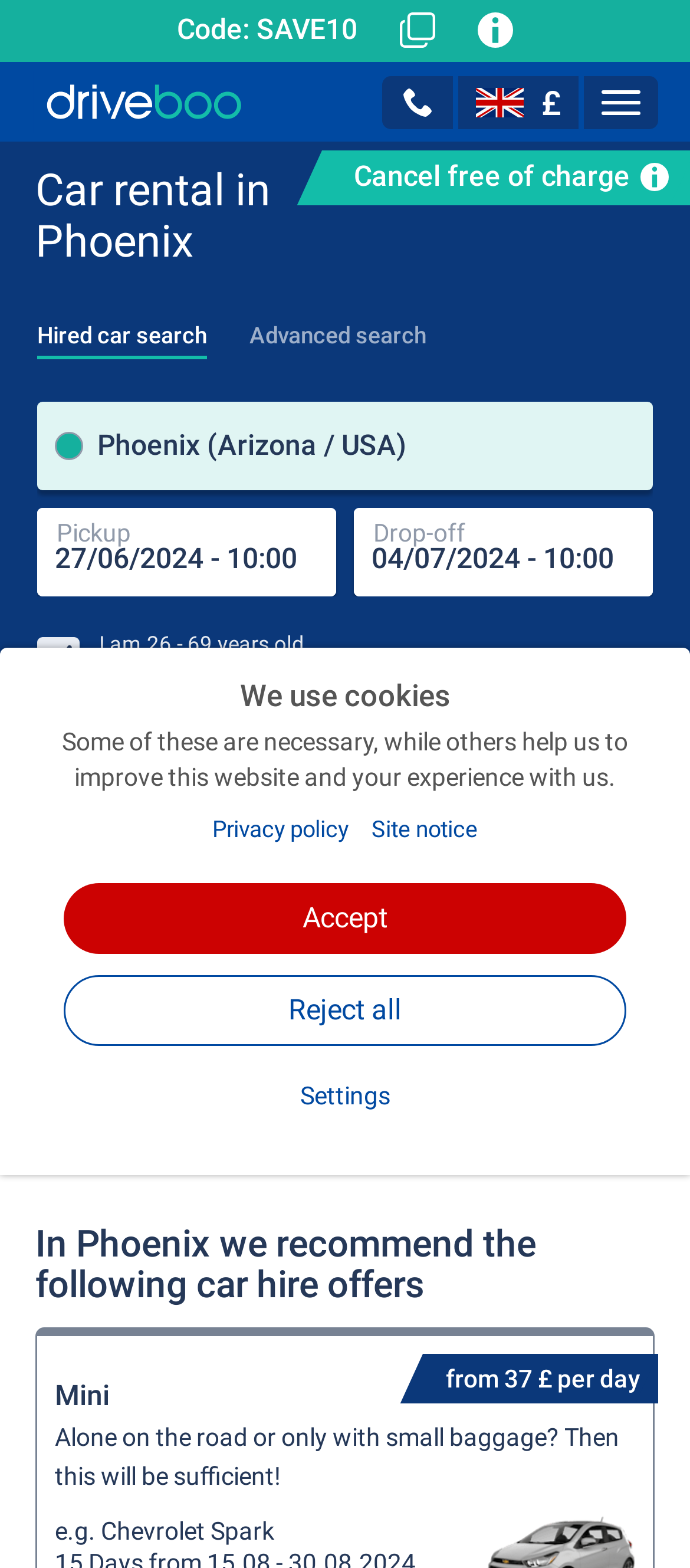Locate the bounding box coordinates of the clickable region to complete the following instruction: "Select 'Hired car search' tab."

[0.028, 0.18, 0.326, 0.235]